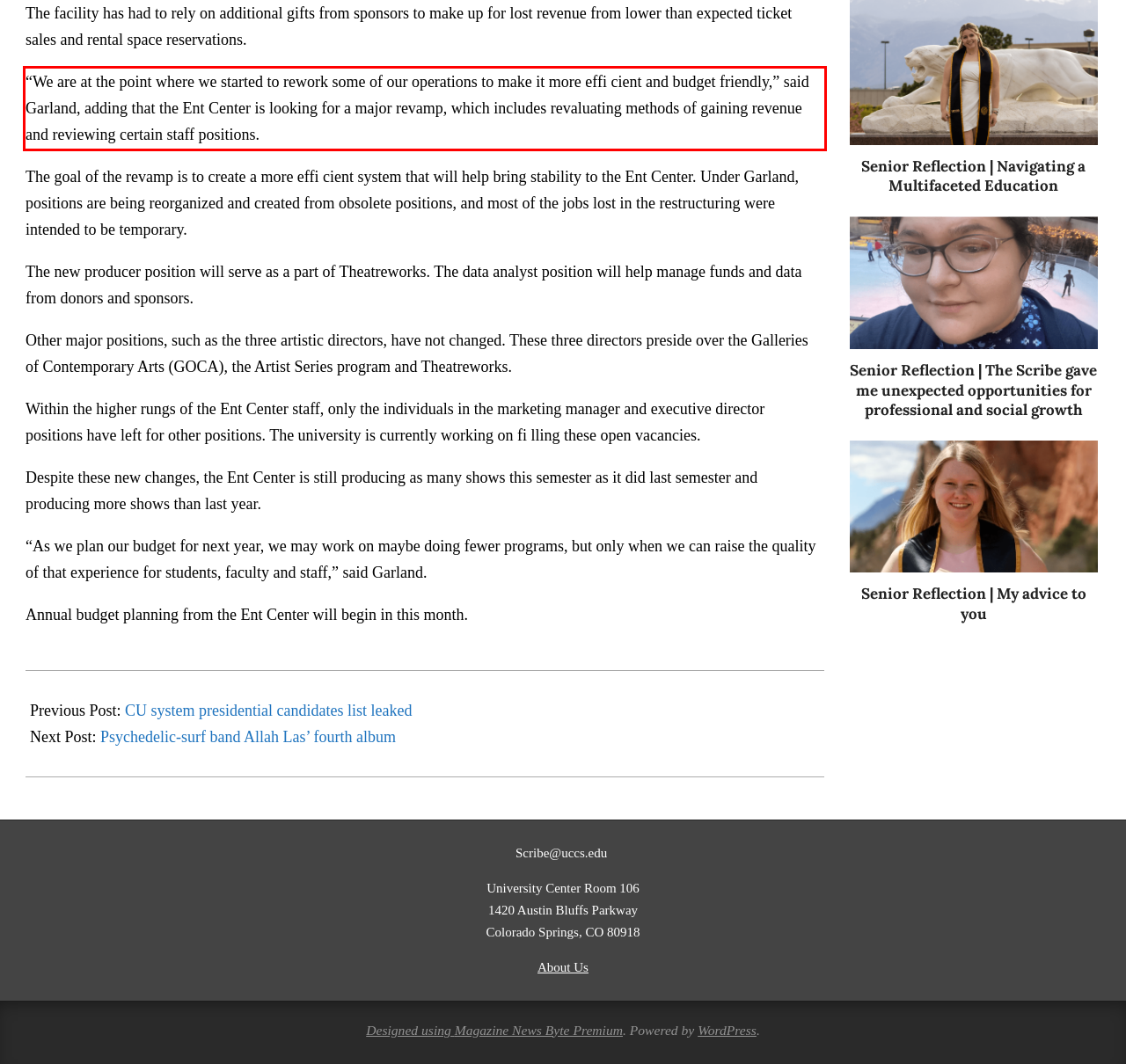Using the provided screenshot of a webpage, recognize and generate the text found within the red rectangle bounding box.

“We are at the point where we started to rework some of our operations to make it more effi cient and budget friendly,” said Garland, adding that the Ent Center is looking for a major revamp, which includes revaluating methods of gaining revenue and reviewing certain staff positions.